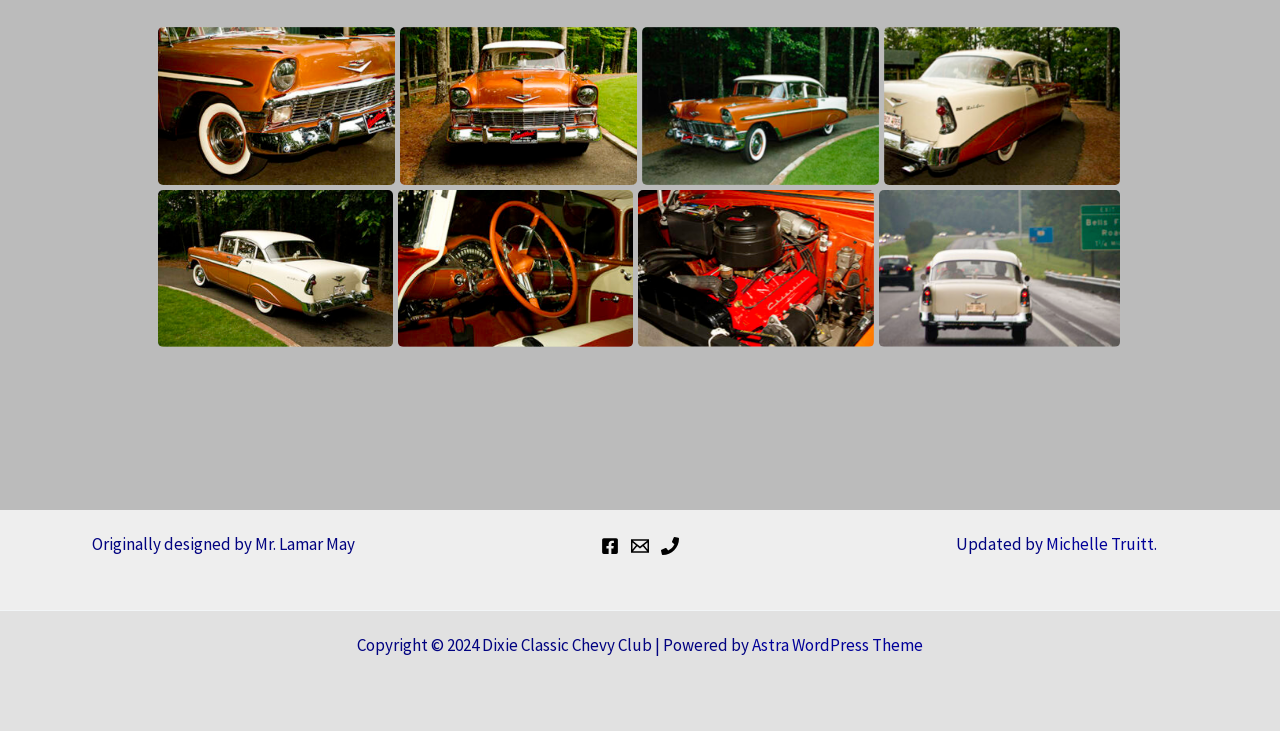Please find the bounding box for the following UI element description. Provide the coordinates in (top-left x, top-left y, bottom-right x, bottom-right y) format, with values between 0 and 1: Michelle Truitt

[0.817, 0.73, 0.902, 0.76]